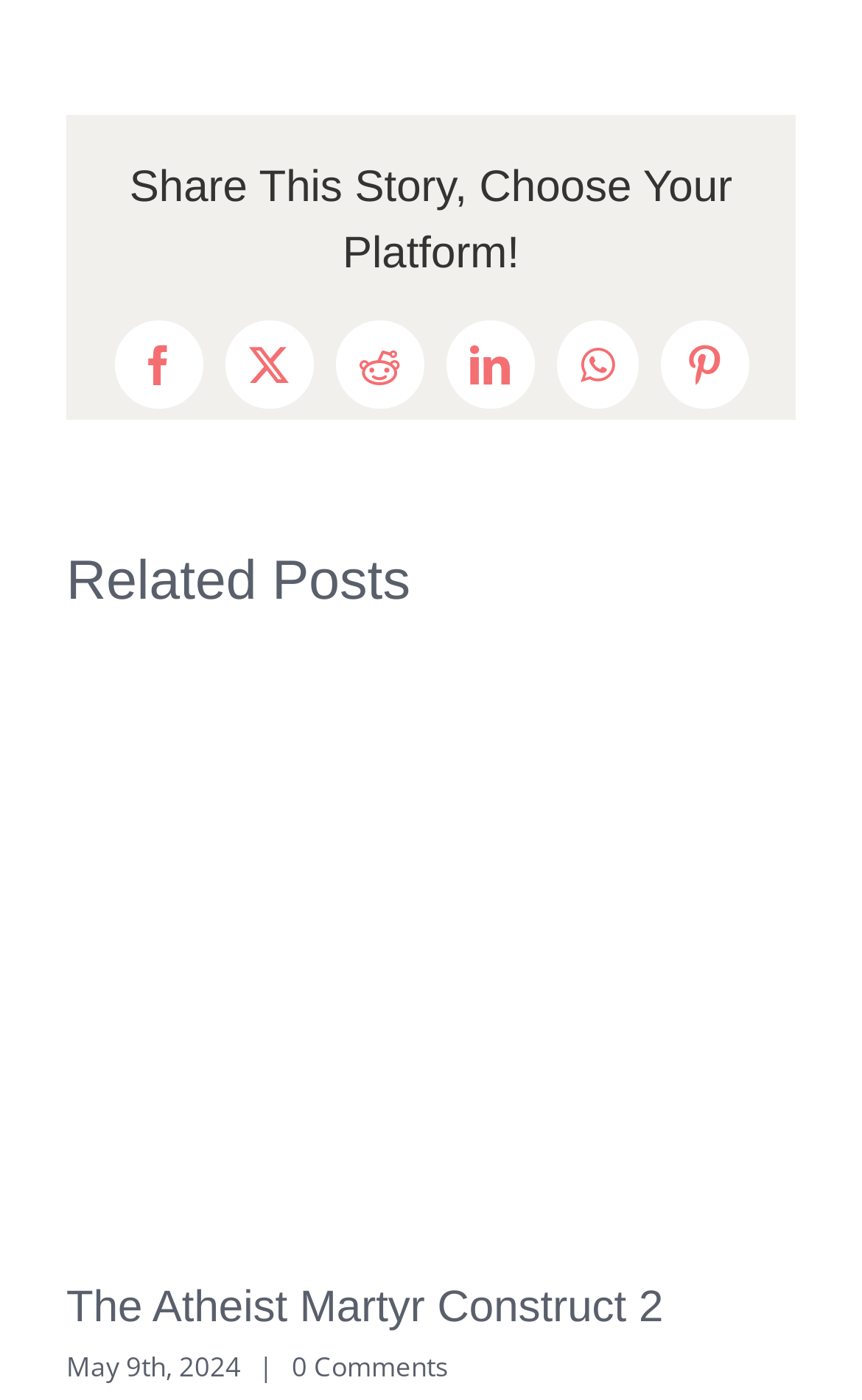Using the information in the image, could you please answer the following question in detail:
What is the date of the first related post?

I found the date 'May 9th, 2024' mentioned below the first related post, which is the publication date of that post.